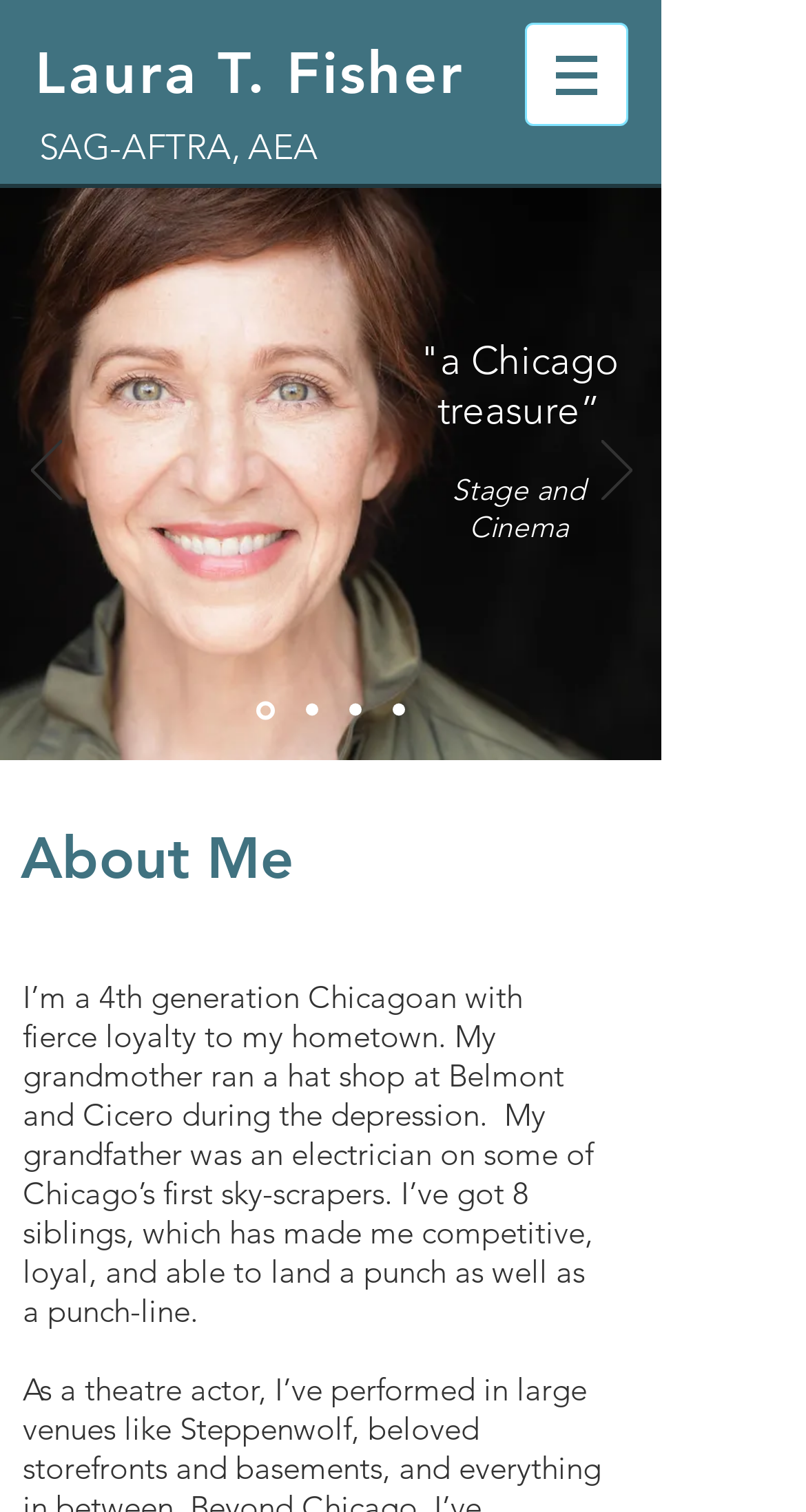Provide a single word or phrase to answer the given question: 
What is the profession of Laura T. Fisher?

Actor